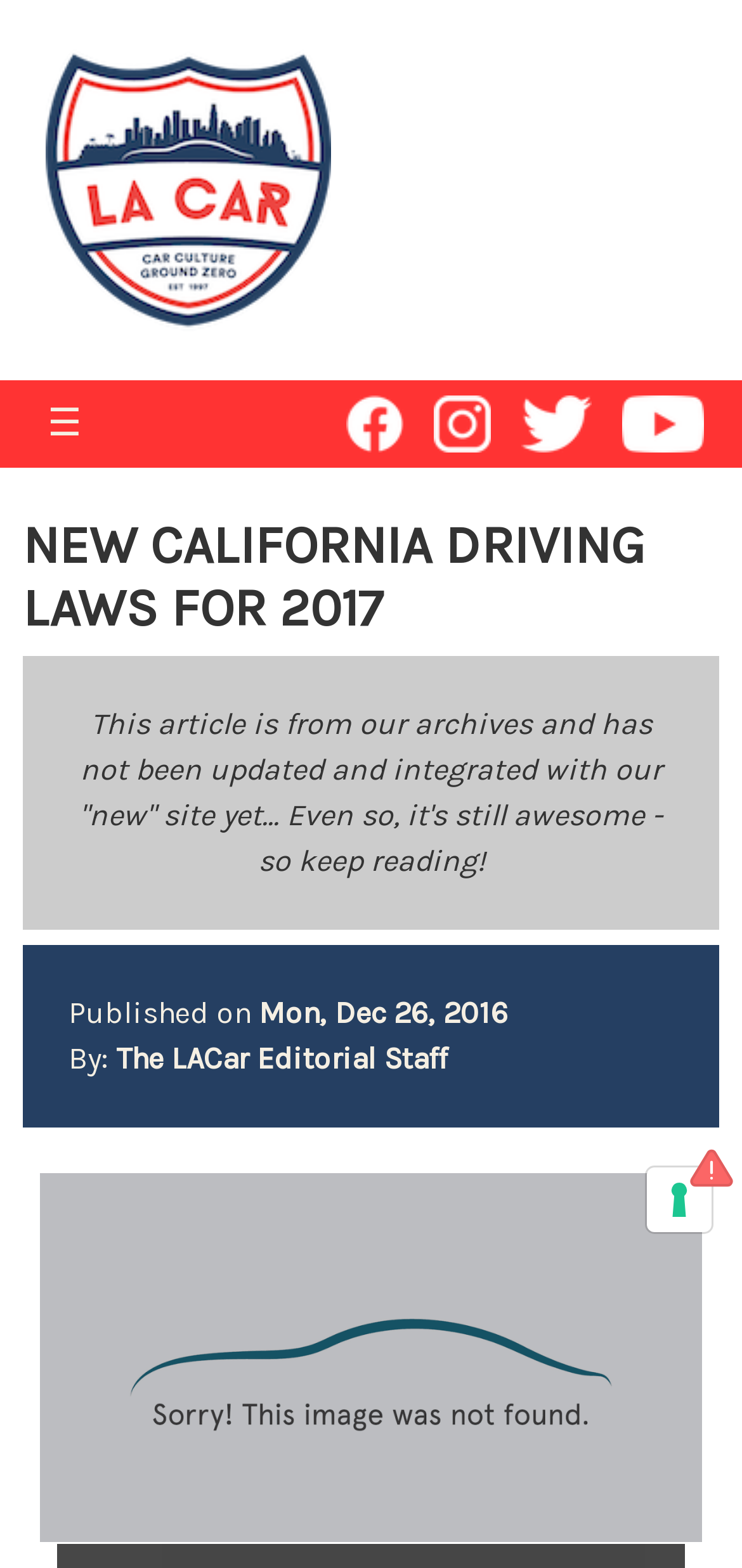Please examine the image and answer the question with a detailed explanation:
How many images are there in the article?

I found the image by looking at the figure element which contains an image with the description '555-minimum-speed-limit-sign-LA-Car-filtered-new-laws_edited-1'. There is only one image in the article.